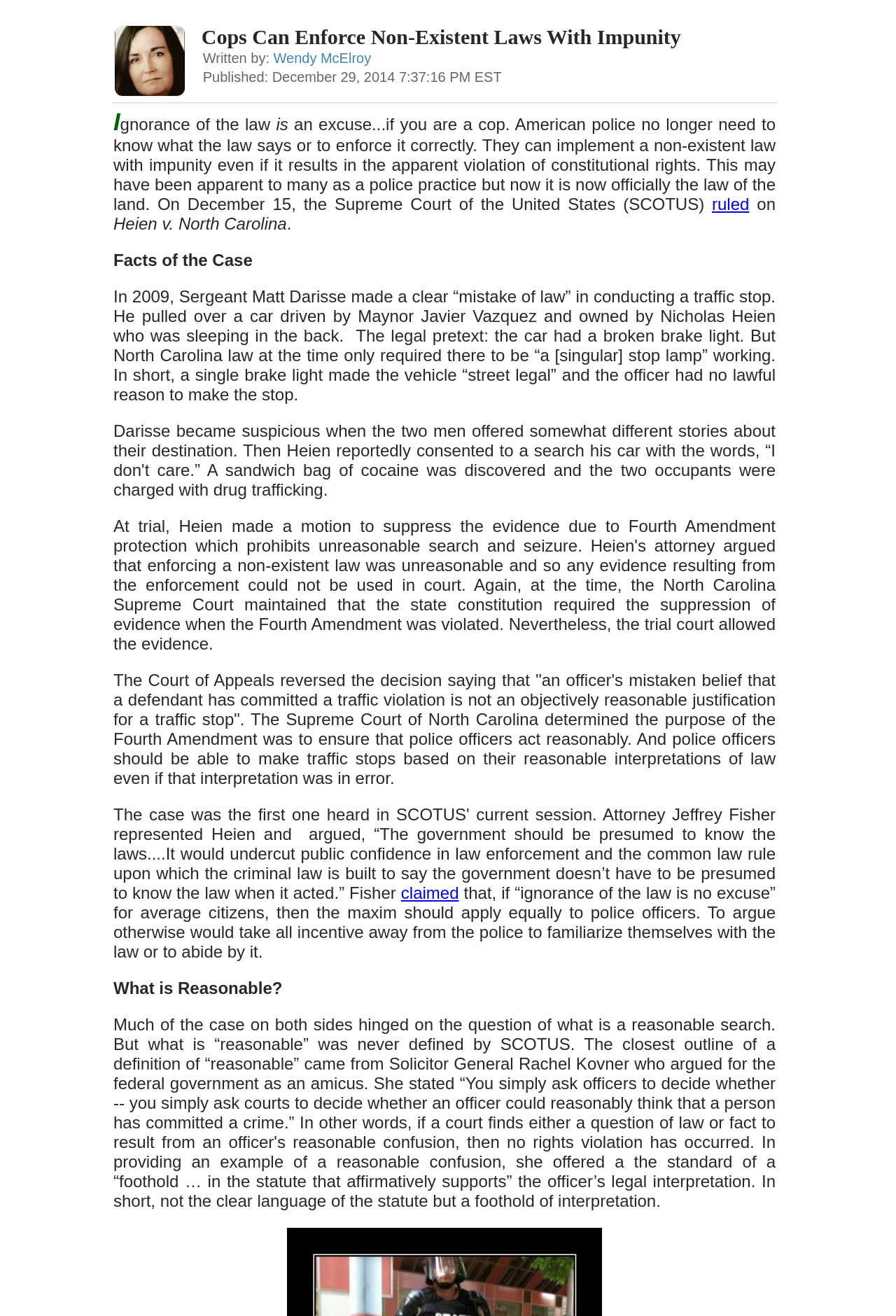What was the reason for the traffic stop in the case?
Can you give a detailed and elaborate answer to the question?

According to the article, the traffic stop was made because the officer thought the car had a broken brake light, but in reality, the law only required one working brake light, making the stop unlawful.